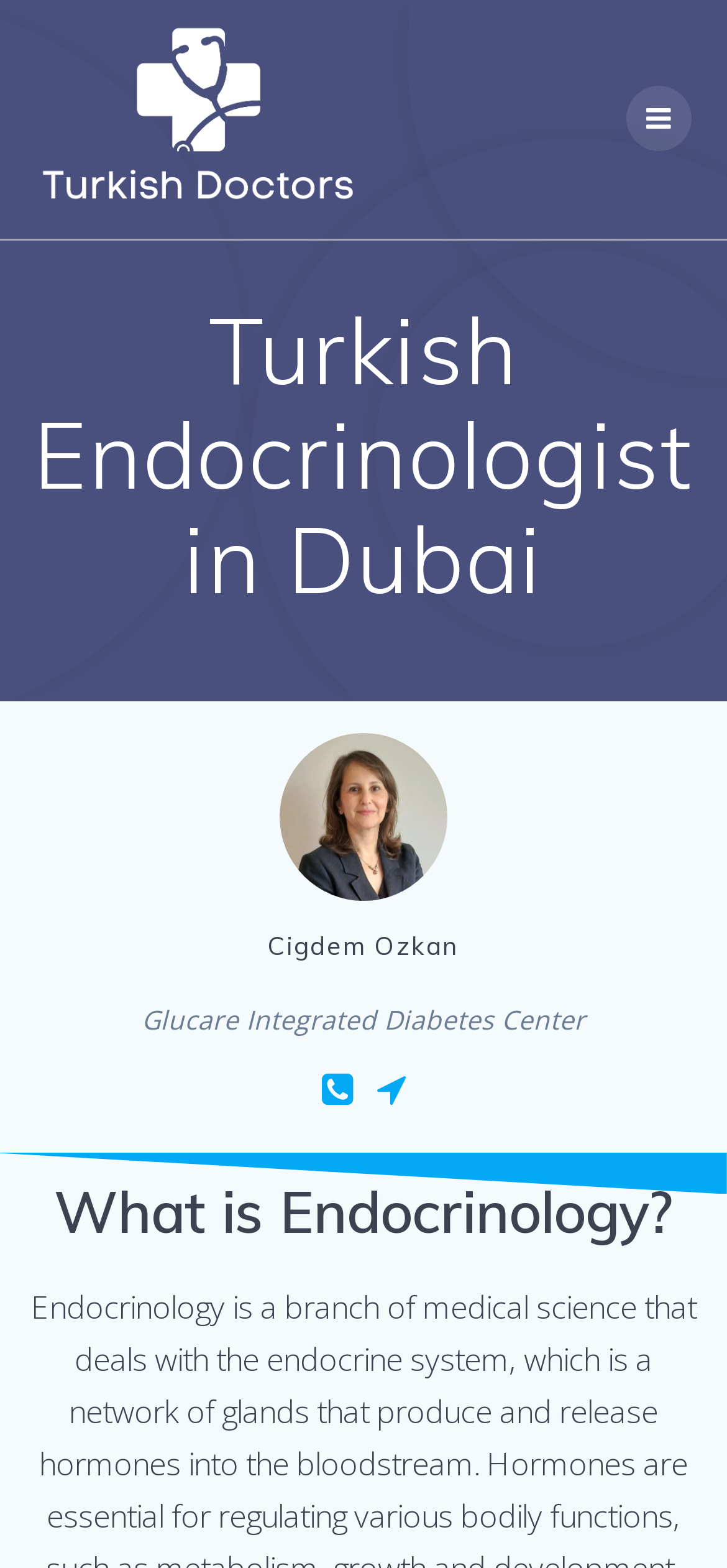Based on the provided description, "alt="Turkish Doctor"", find the bounding box of the corresponding UI element in the screenshot.

[0.05, 0.017, 0.497, 0.136]